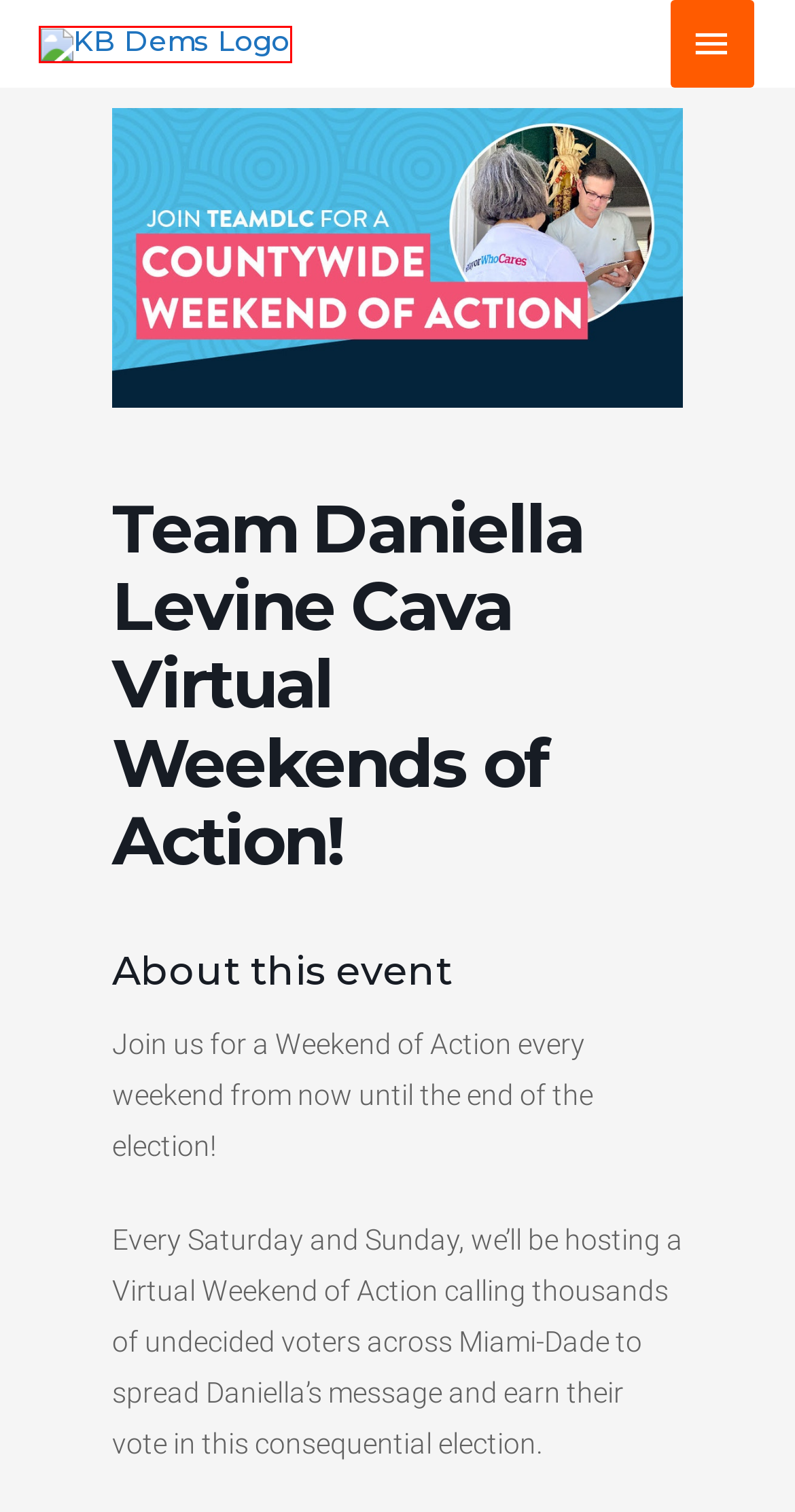Analyze the screenshot of a webpage with a red bounding box and select the webpage description that most accurately describes the new page resulting from clicking the element inside the red box. Here are the candidates:
A. Get Involved – KB Dems
B. KB Dems
C. Blog Tool, Publishing Platform, and CMS – WordPress.org
D. Log In – KB Dems
E. Comments for KB Dems
F. GoVoteMiami - Everything you need to know about voting in Miami
G. KB Dems – KB Dems Club
H. Join Us – KB Dems

G